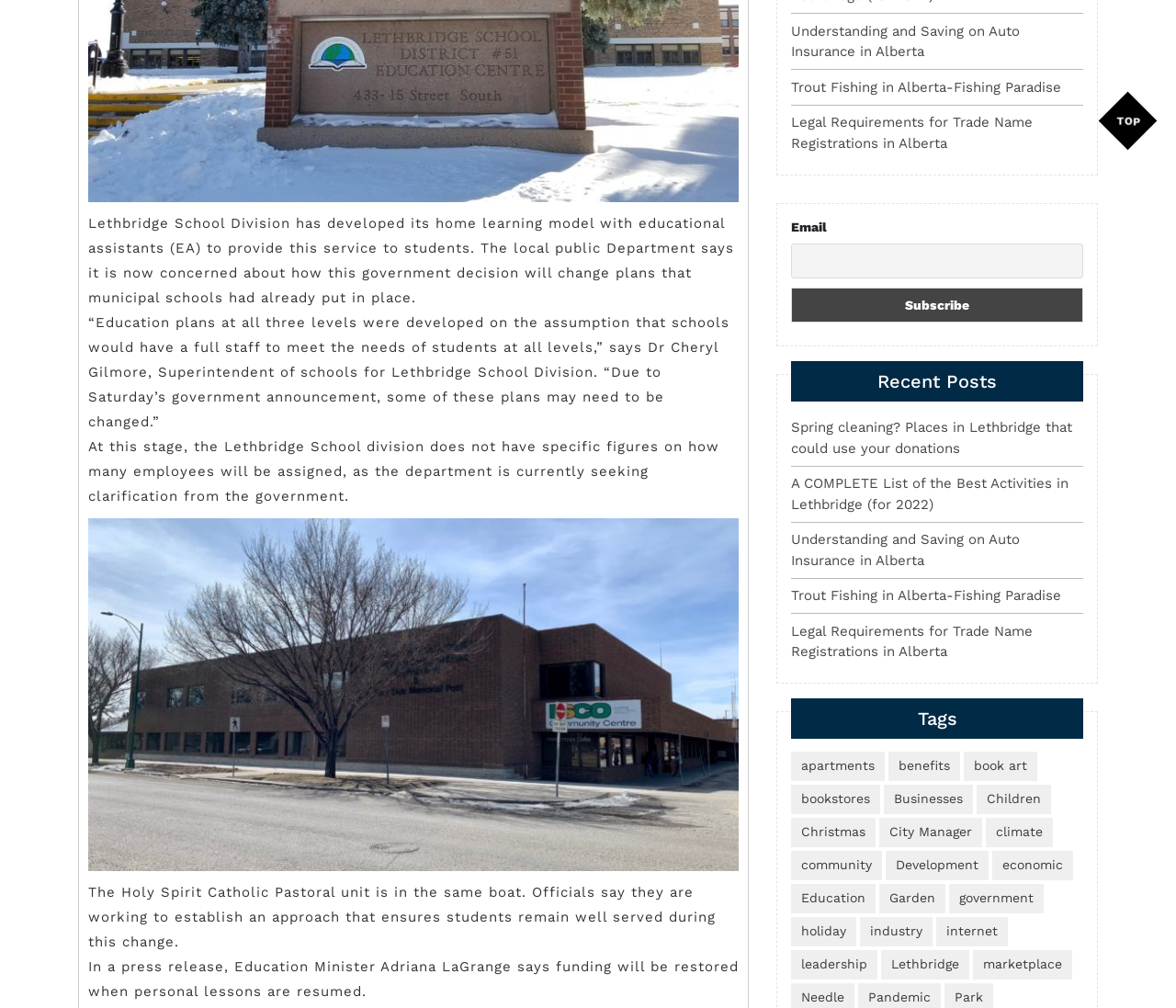Give a one-word or phrase response to the following question: What is the concern of Lethbridge School Division?

Government decision